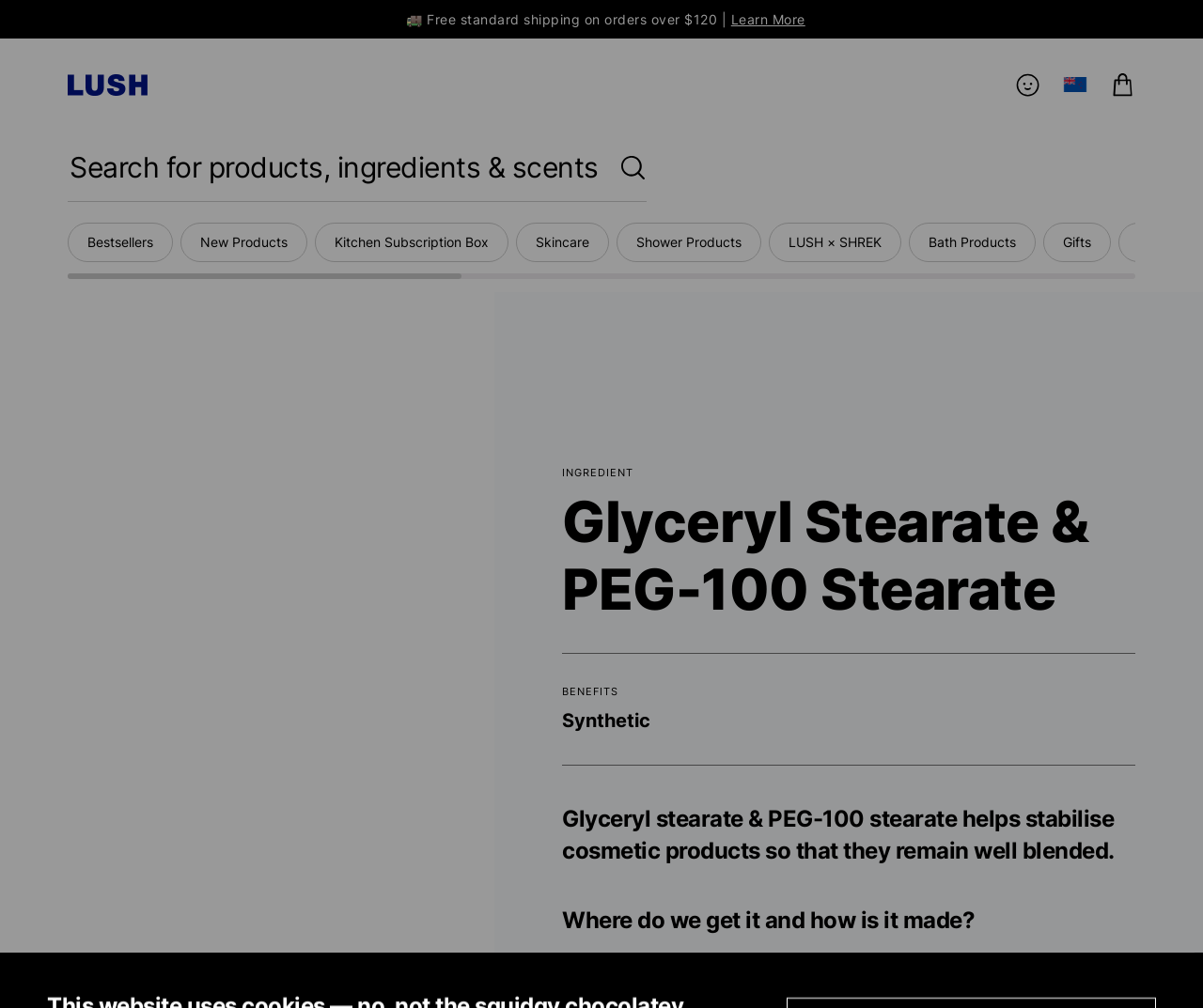Determine the bounding box coordinates of the element's region needed to click to follow the instruction: "read the article 'What Your Back Can Teach You'". Provide these coordinates as four float numbers between 0 and 1, formatted as [left, top, right, bottom].

None